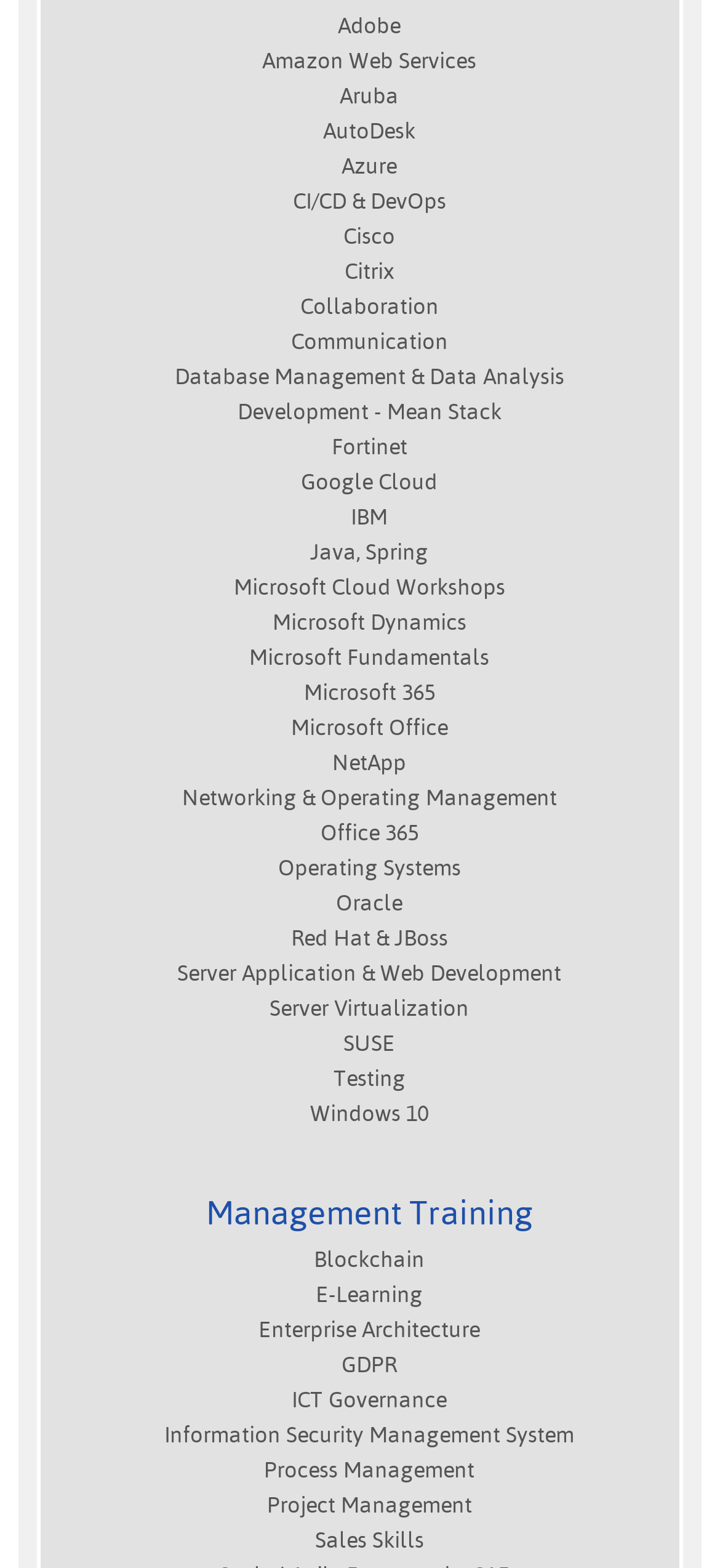From the screenshot, find the bounding box of the UI element matching this description: "Red Hat & JBoss". Supply the bounding box coordinates in the form [left, top, right, bottom], each a float between 0 and 1.

[0.404, 0.59, 0.622, 0.607]